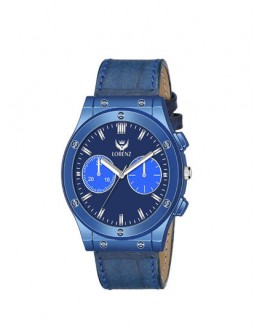Explain the details of the image comprehensively.

This striking blue watch from Lorenz features a bold design that seamlessly combines functionality and style. The watch boasts a vibrant blue dial adorned with contrasting blue sub-dials, enhancing readability with its stylish hour markers and hands. Its robust blue case is complemented by a comfortable blue leather strap, making it both durable and fashionable for daily wear. Priced at ₹4,499.00, this timepiece embodies modern elegance and is an excellent choice for those seeking a reliable accessory that does not compromise on aesthetics. Perfect for both casual outings and formal events, it promises to make a statement on any wrist. Add it to your collection or consider it as a thoughtful gift!